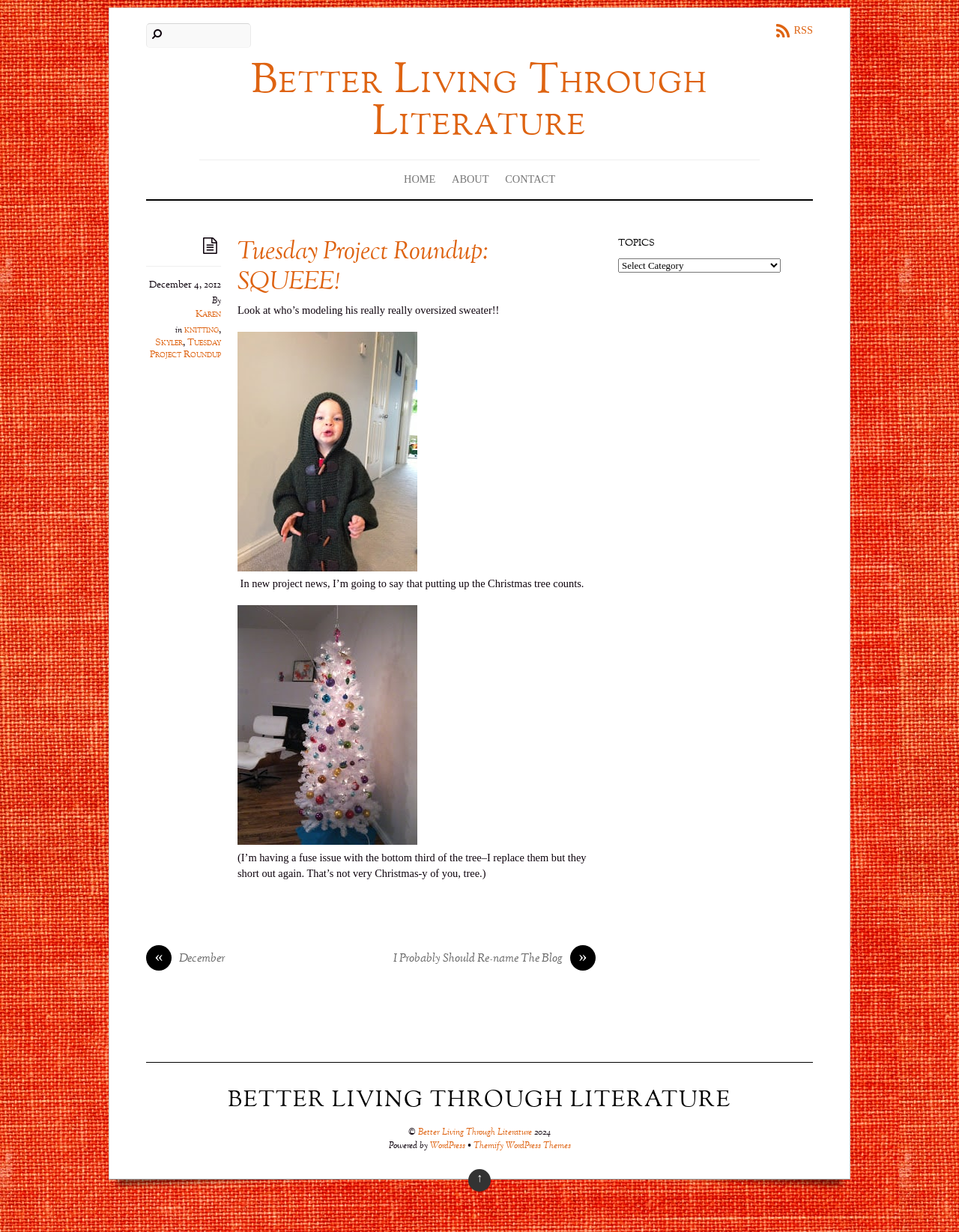What is the topic of the article?
Based on the visual, give a brief answer using one word or a short phrase.

Tuesday Project Roundup